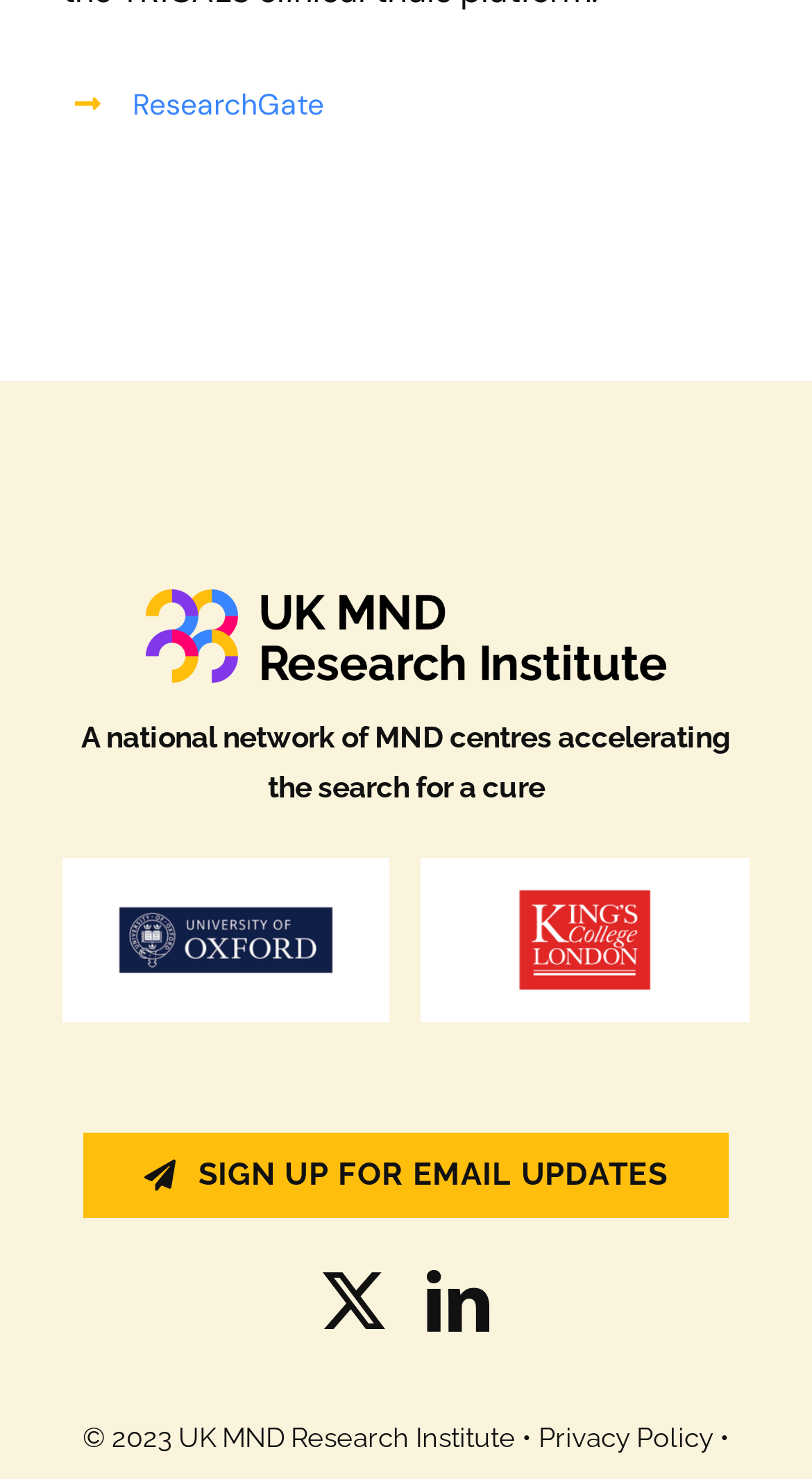What is the name of the research institute?
Use the information from the screenshot to give a comprehensive response to the question.

The name of the research institute can be found in the image element with the text 'UK MND Research Institute' which is located at the top of the webpage.